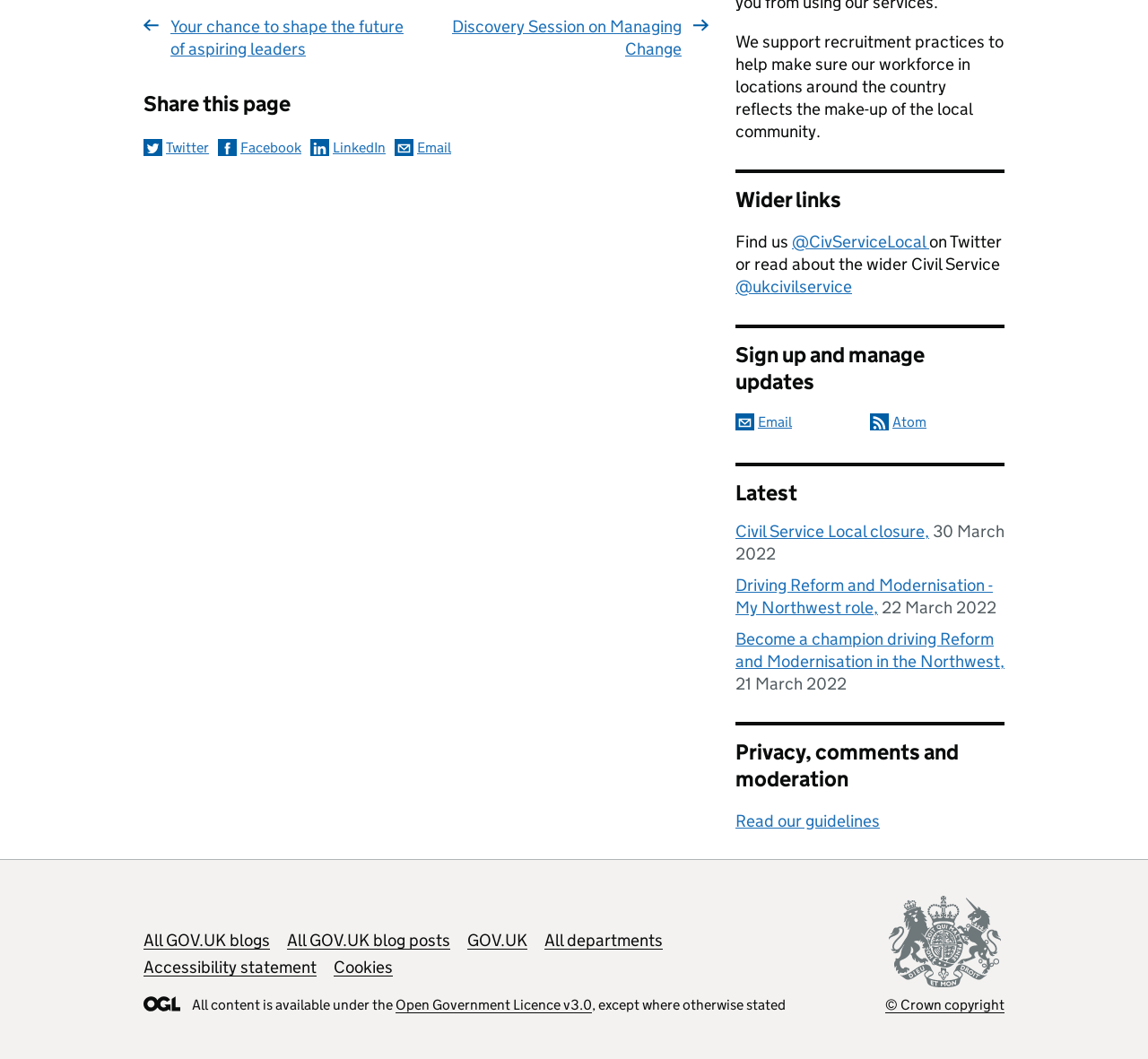Based on the element description "Accessibility statement", predict the bounding box coordinates of the UI element.

[0.125, 0.903, 0.276, 0.923]